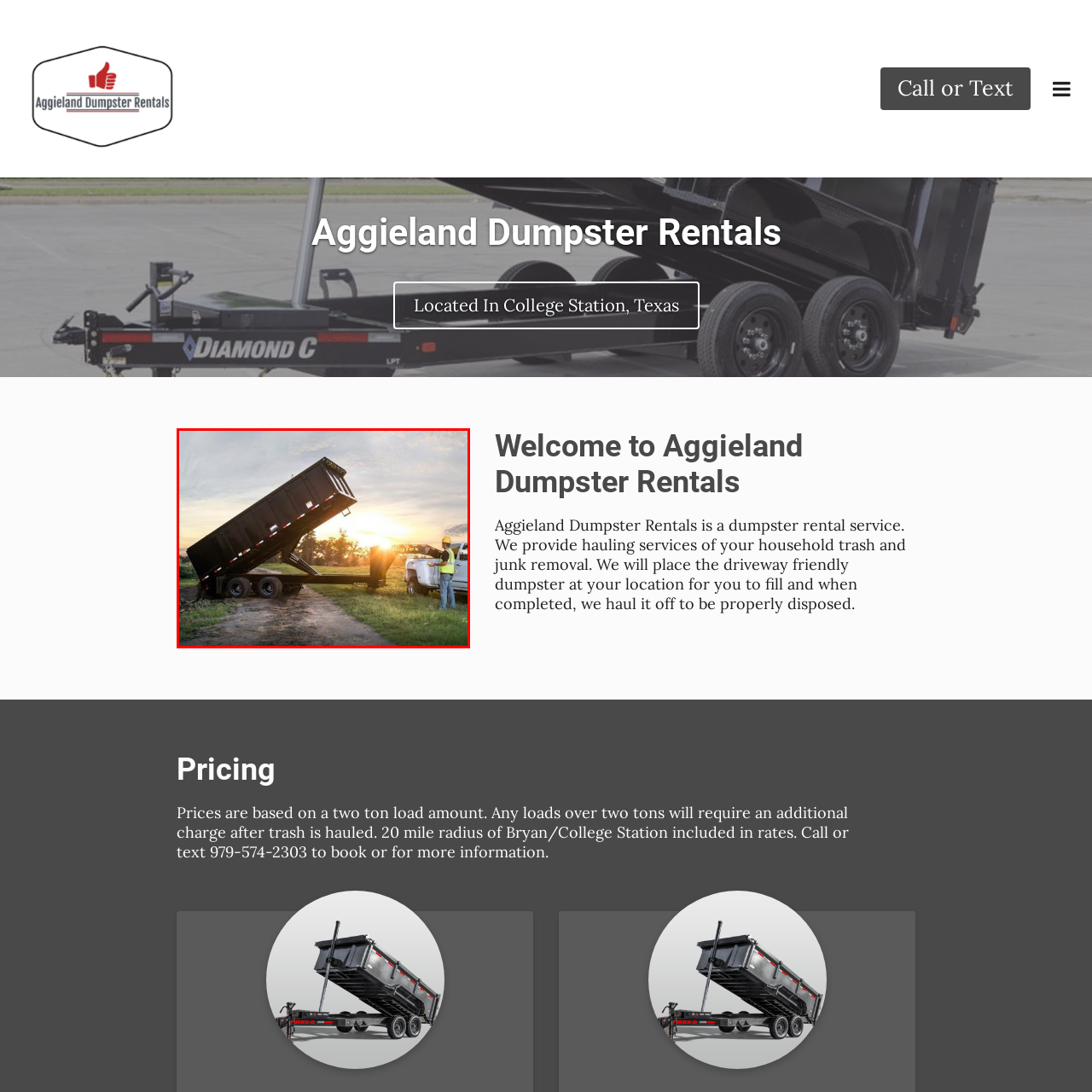What is the worker wearing?
Review the image highlighted by the red bounding box and respond with a brief answer in one word or phrase.

Reflective safety vest